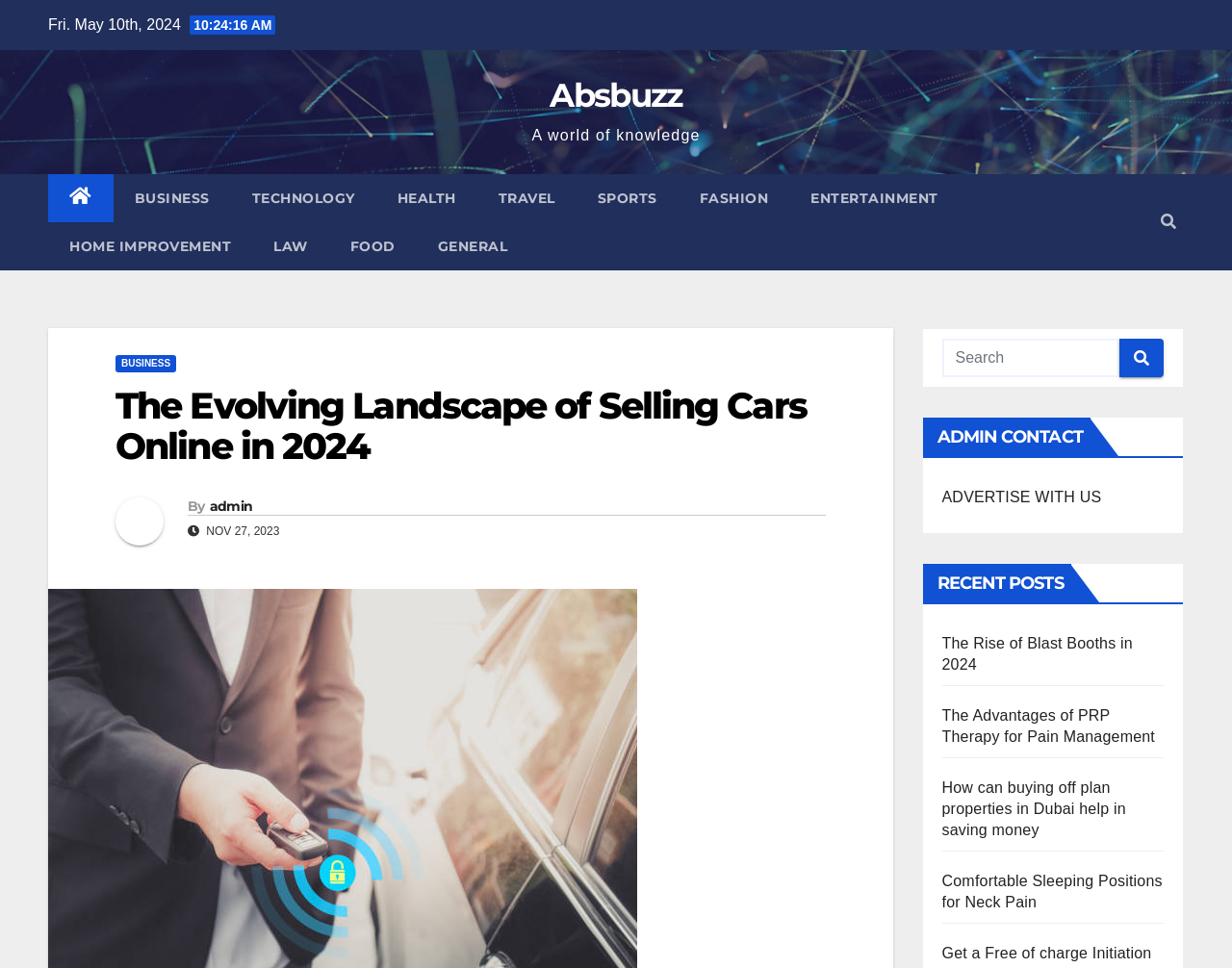Identify the bounding box coordinates of the area that should be clicked in order to complete the given instruction: "View BUSINESS category". The bounding box coordinates should be four float numbers between 0 and 1, i.e., [left, top, right, bottom].

[0.092, 0.18, 0.187, 0.23]